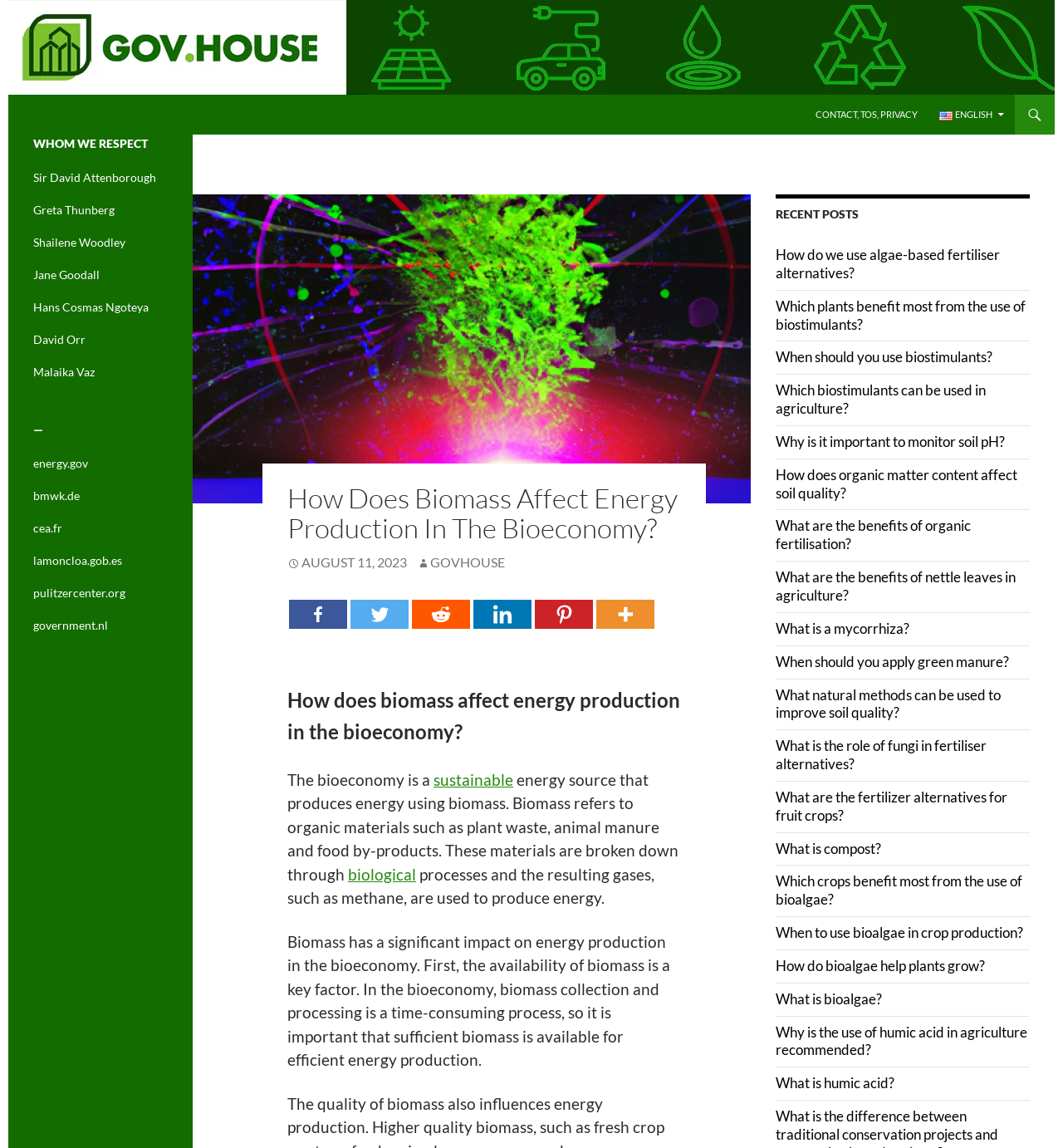Highlight the bounding box of the UI element that corresponds to this description: "When should you use biostimulants?".

[0.73, 0.303, 0.934, 0.319]